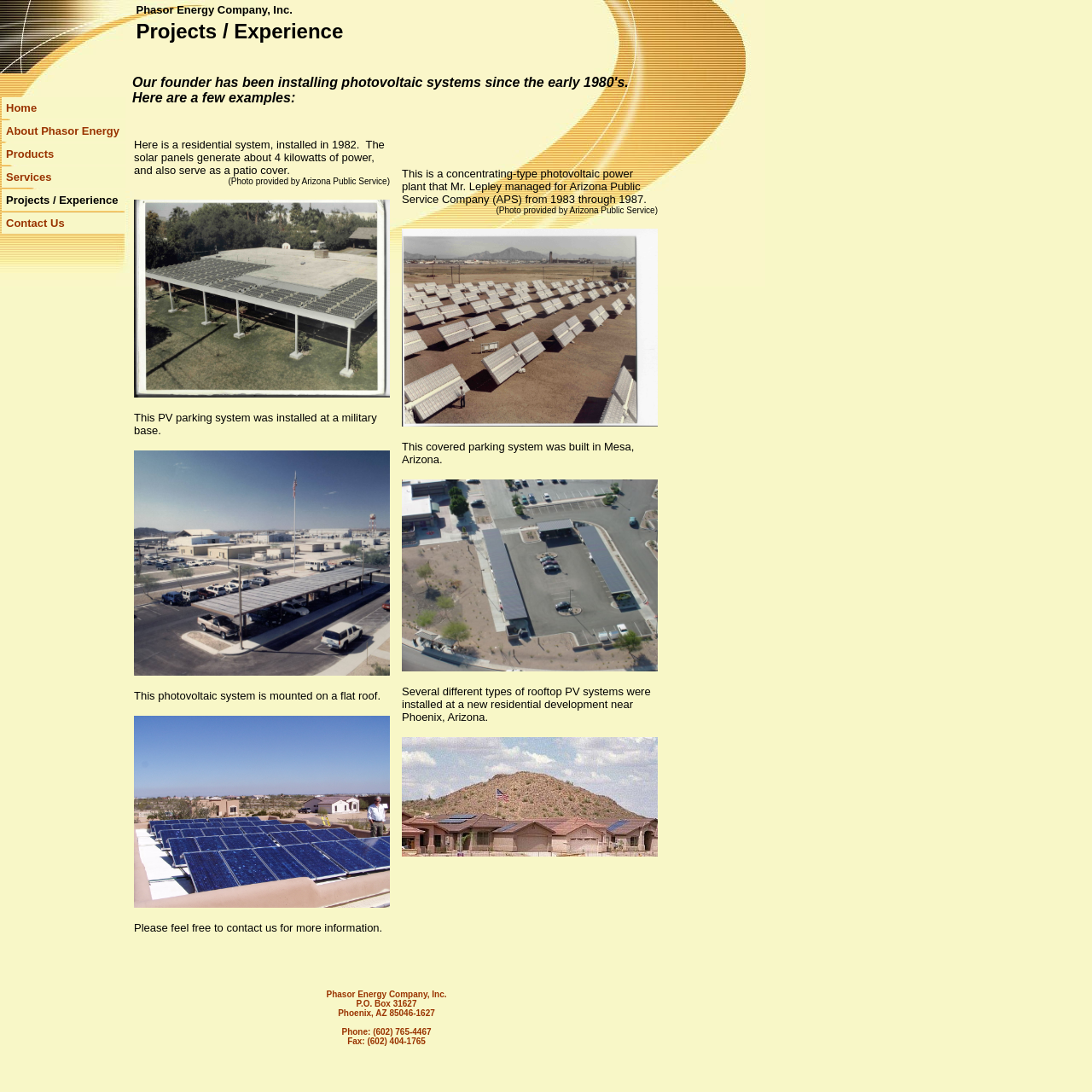Generate a comprehensive caption for the webpage you are viewing.

The webpage is a portfolio page for Phasor Energy Company, Inc. At the top, there is a table with two rows and three columns. The first row has two empty cells, and the third cell contains the title "Phasor Energy Company, Inc. Projects / Experience". The second row has three cells, with the first cell containing the company name, the second cell containing the title "Projects / Experience", and the third cell being empty.

Below the title, there is a navigation menu with five links: "Home", "About Phasor Energy", "Products", "Services", and "Projects / Experience". The menu is located on the left side of the page, taking up about one-sixth of the page width.

The main content of the page is a long paragraph of text that describes the company's experience in installing photovoltaic systems. The text is divided into several sections, each describing a different project. There are seven images embedded in the text, showcasing different types of photovoltaic systems installed by the company.

At the bottom of the page, there is the company's contact information, including the address, phone number, and fax number.